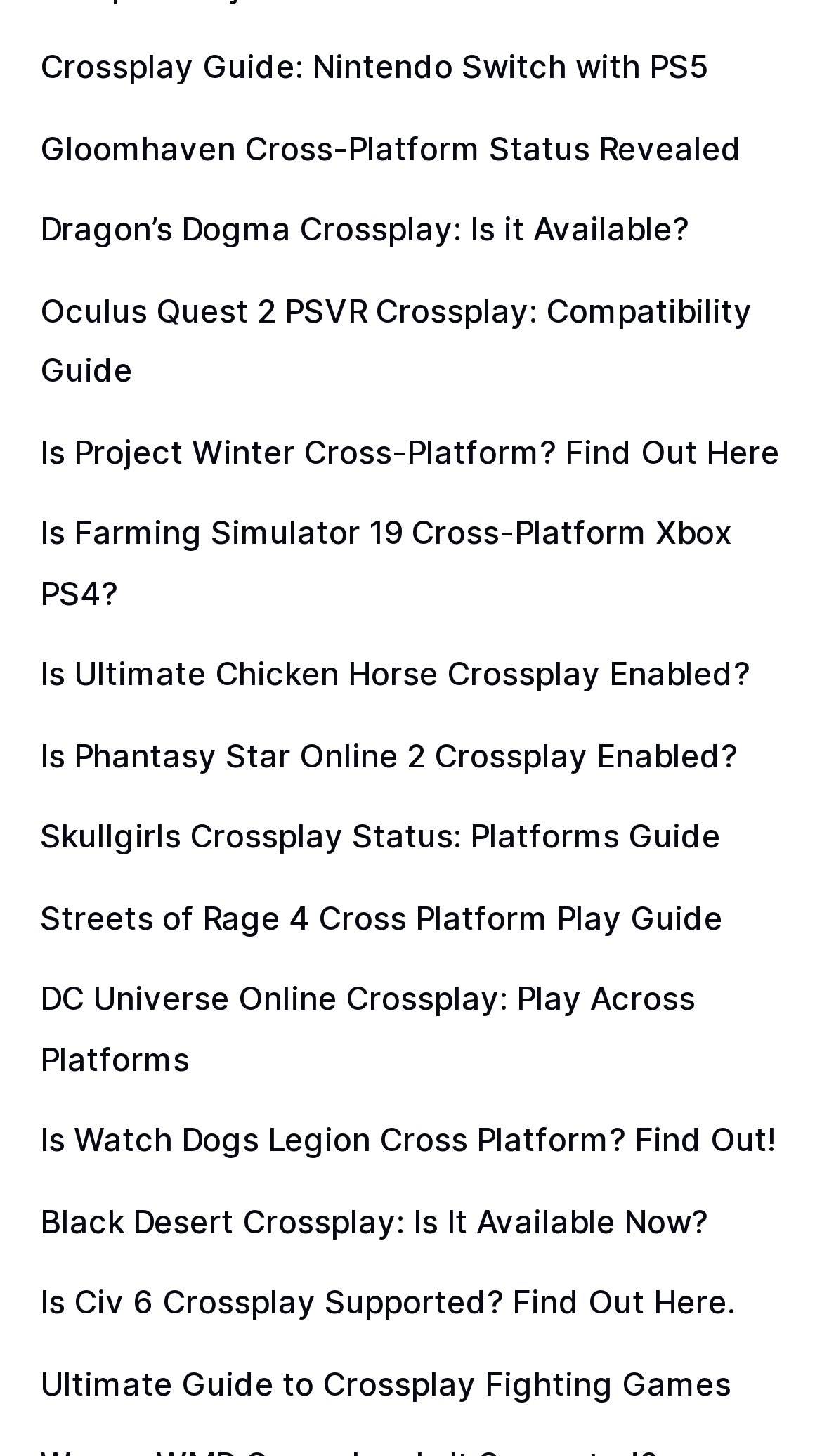Are the crossplay guides organized in any particular order?
Using the visual information, answer the question in a single word or phrase.

No